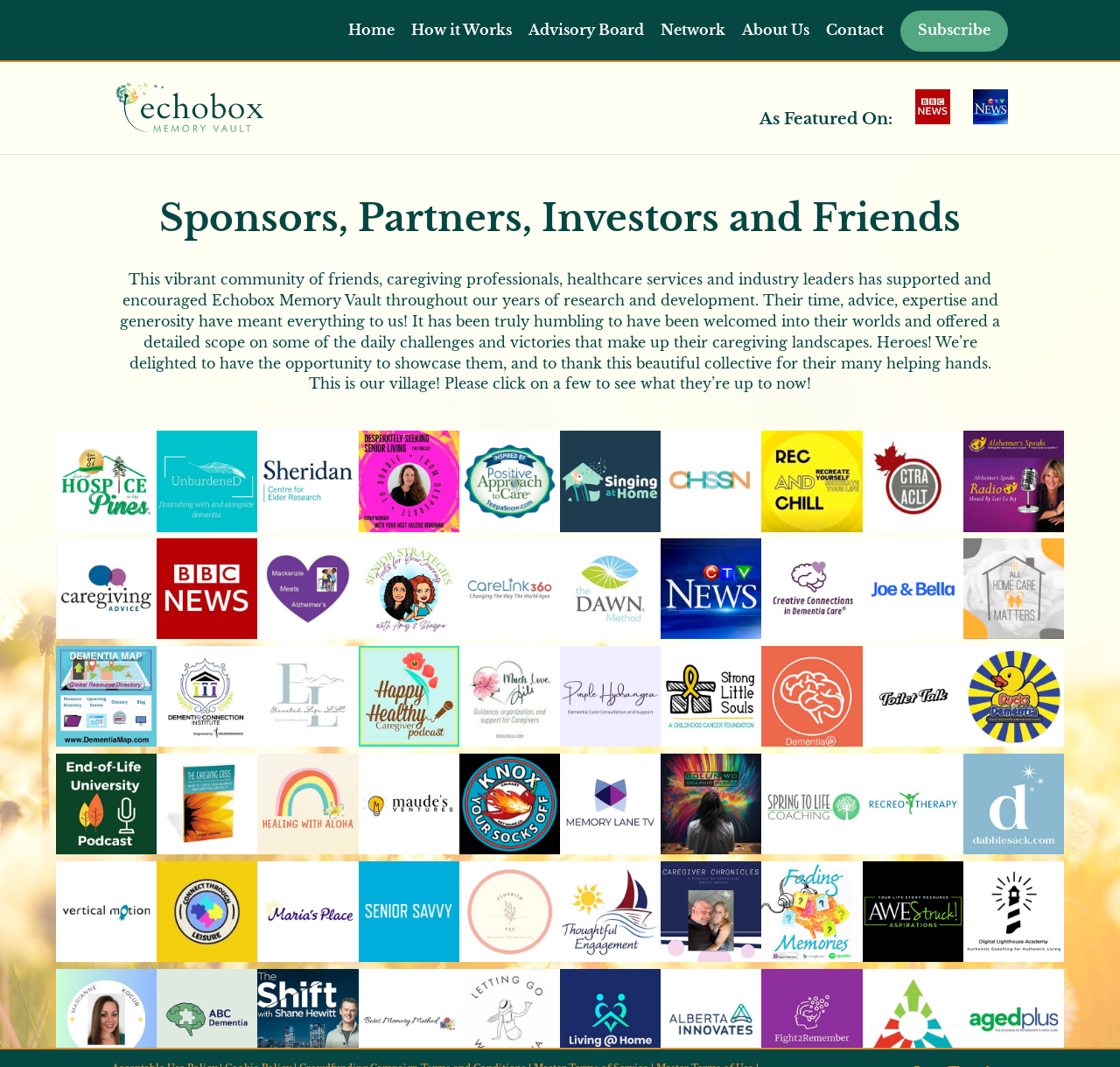Provide a single word or phrase to answer the given question: 
What is the name of the website?

Echobox Memory Vault